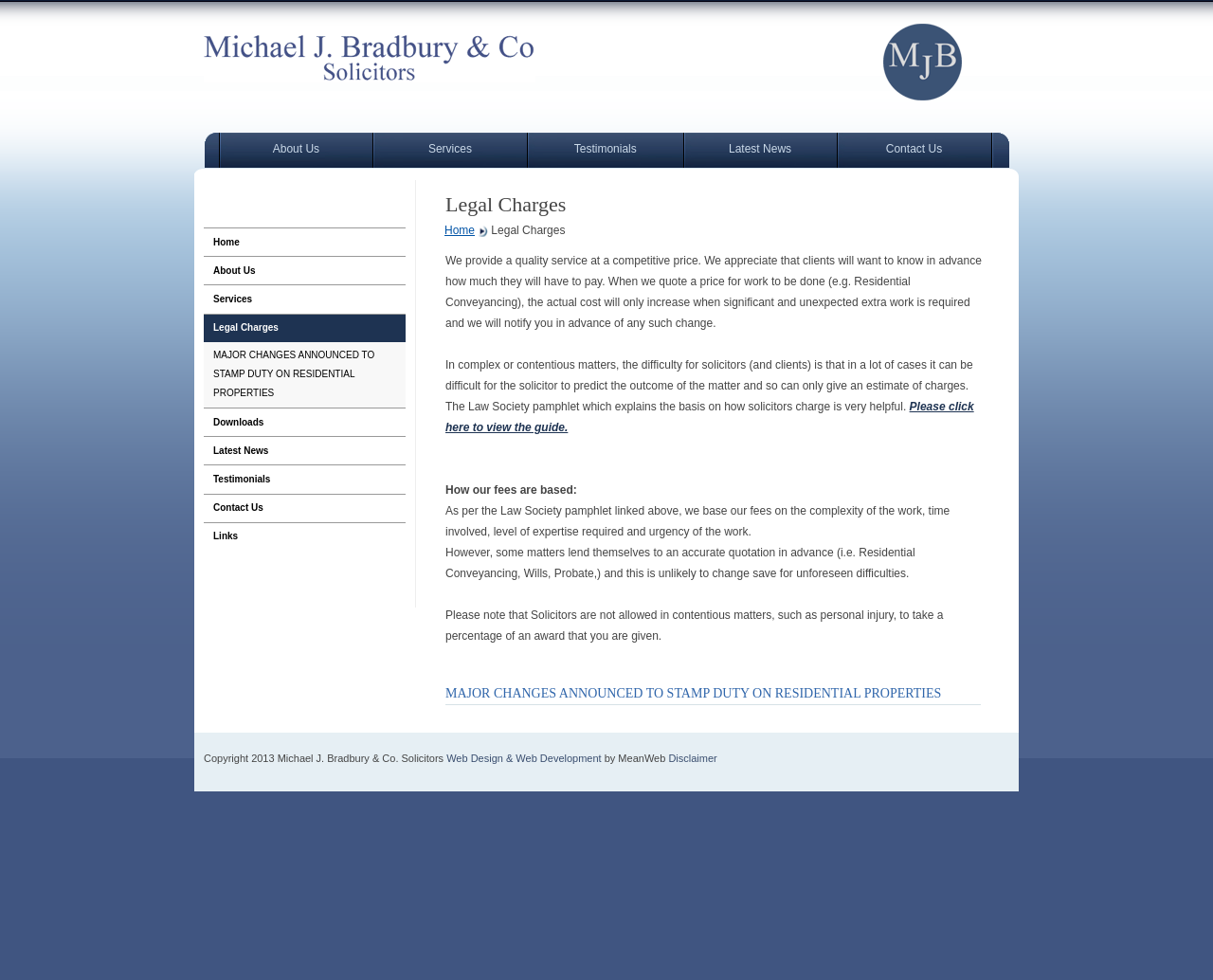Could you provide the bounding box coordinates for the portion of the screen to click to complete this instruction: "View Legal Charges"?

[0.367, 0.198, 0.816, 0.22]